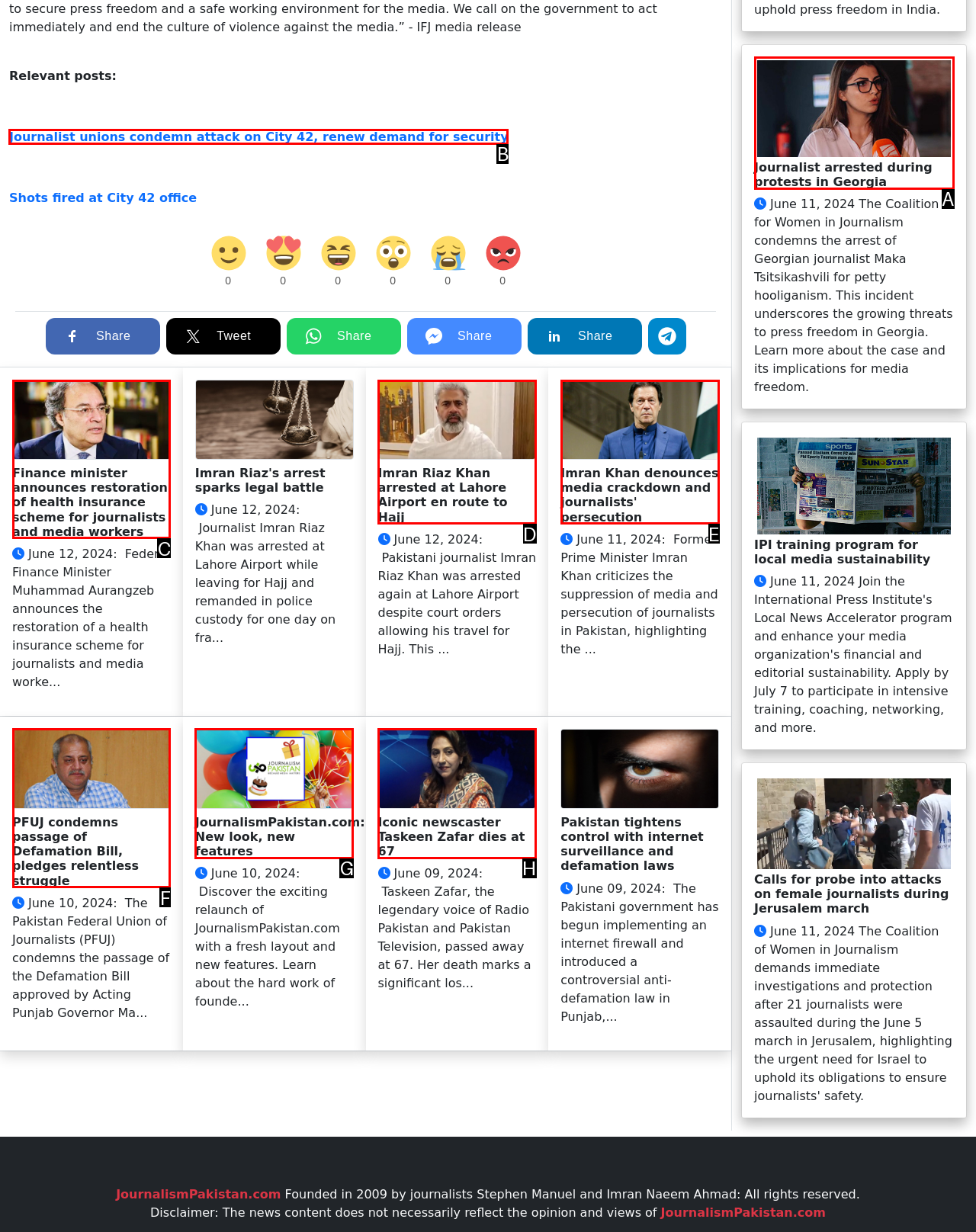Which lettered option should be clicked to perform the following task: Visit the 'Papers' page
Respond with the letter of the appropriate option.

None